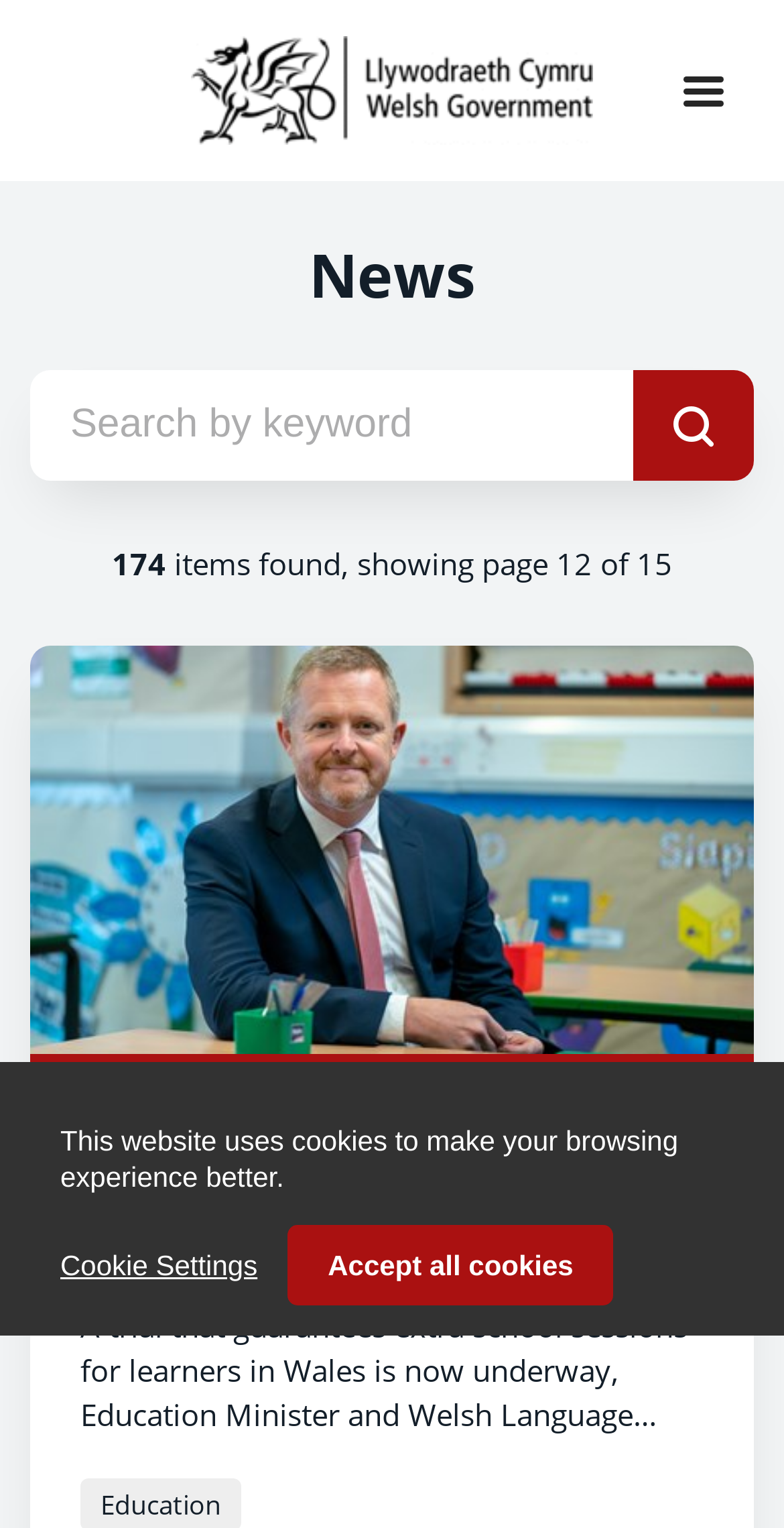Given the description admin@fftitrainingcouncil.com.au, predict the bounding box coordinates of the UI element. Ensure the coordinates are in the format (top-left x, top-left y, bottom-right x, bottom-right y) and all values are between 0 and 1.

None